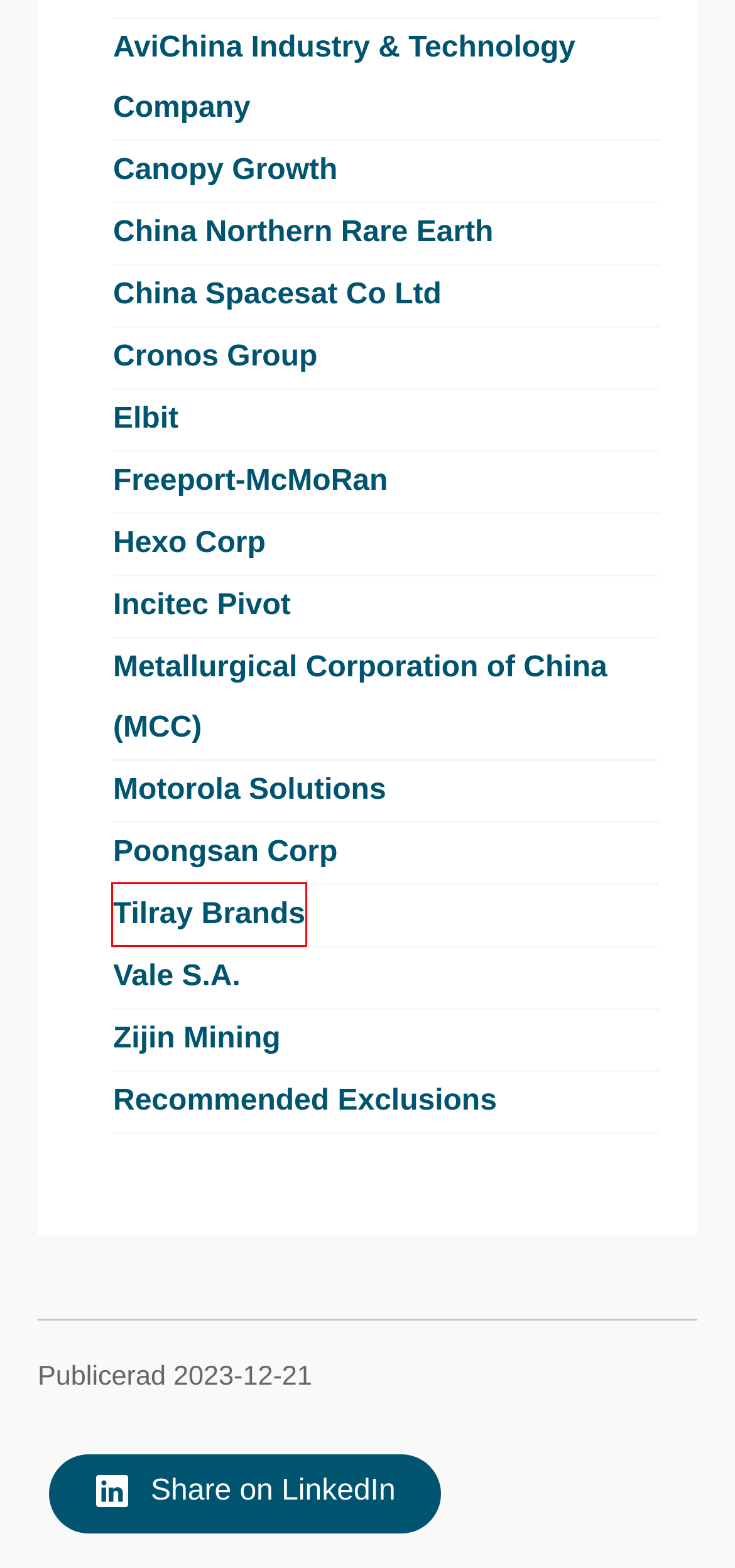You have been given a screenshot of a webpage, where a red bounding box surrounds a UI element. Identify the best matching webpage description for the page that loads after the element in the bounding box is clicked. Options include:
A. Tilray Brands – AP-fondernas etikråd
B. Hexo Corp – AP-fondernas etikråd
C. AviChina Industry & Technology Company – AP-fondernas etikråd
D. Poongsan Corp – AP-fondernas etikråd
E. Vale S.A. – AP-fondernas etikråd
F. Freeport-McMoRan – AP-fondernas etikråd
G. Elbit – AP-fondernas etikråd
H. Incitec Pivot – AP-fondernas etikråd

A